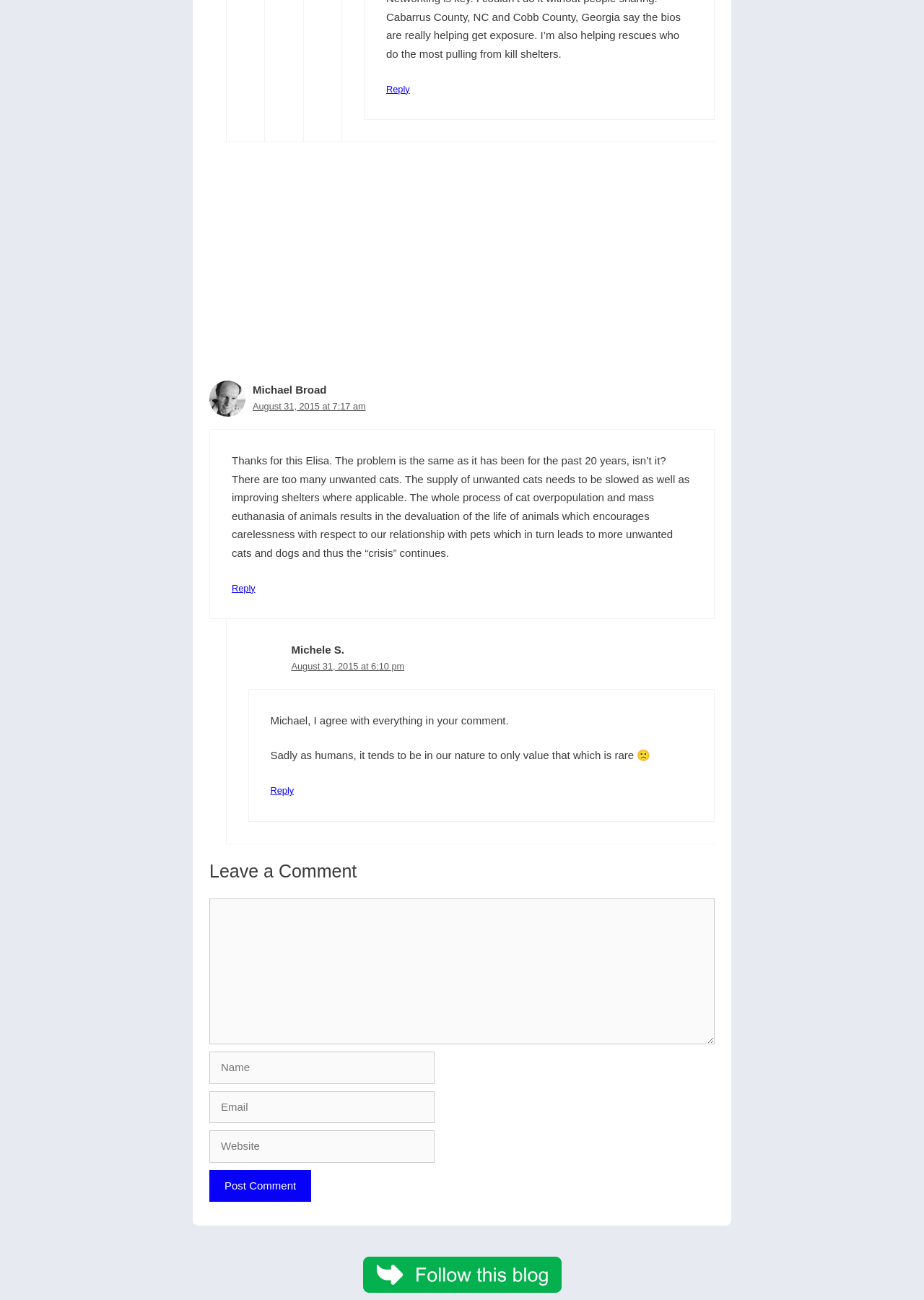Please identify the bounding box coordinates of the element on the webpage that should be clicked to follow this instruction: "Read about Core Values". The bounding box coordinates should be given as four float numbers between 0 and 1, formatted as [left, top, right, bottom].

None